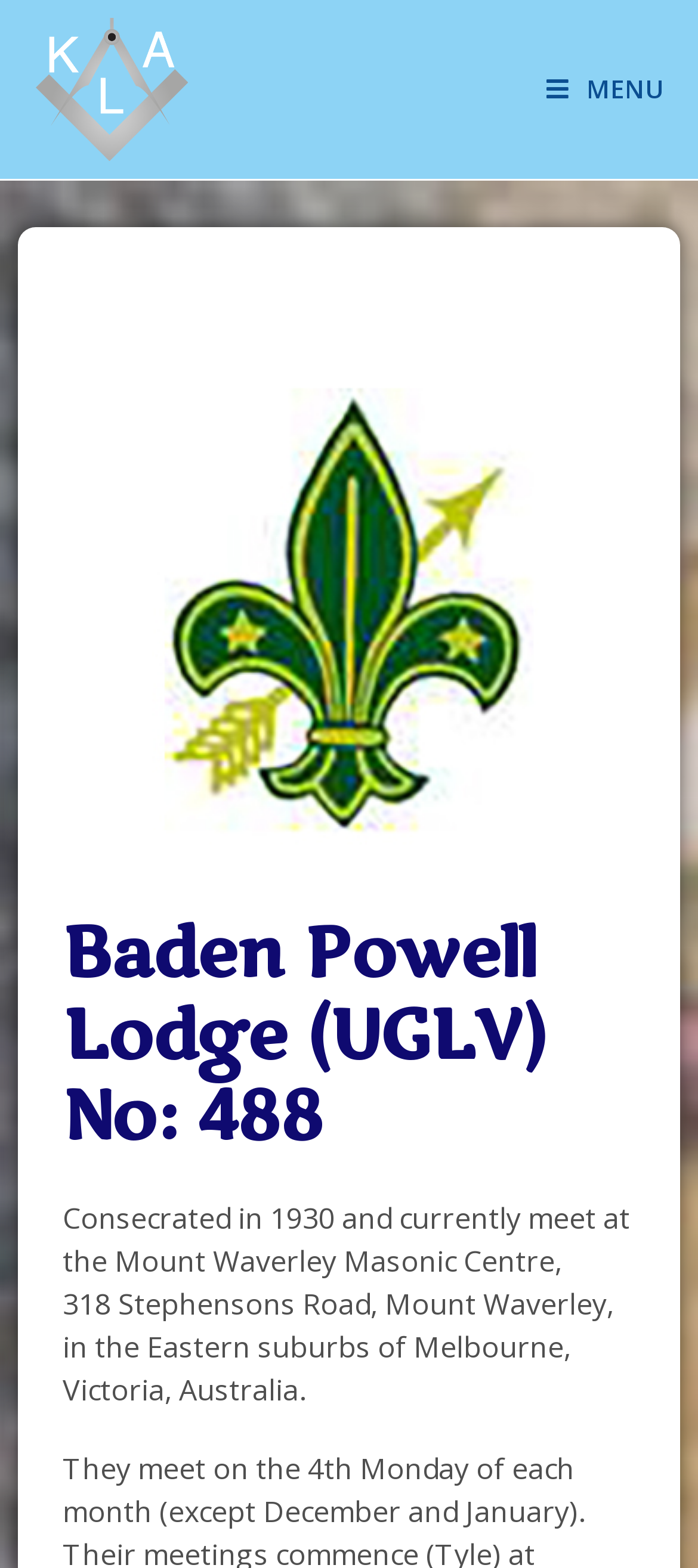Please determine the bounding box of the UI element that matches this description: Menu Close. The coordinates should be given as (top-left x, top-left y, bottom-right x, bottom-right y), with all values between 0 and 1.

[0.744, 0.046, 0.95, 0.067]